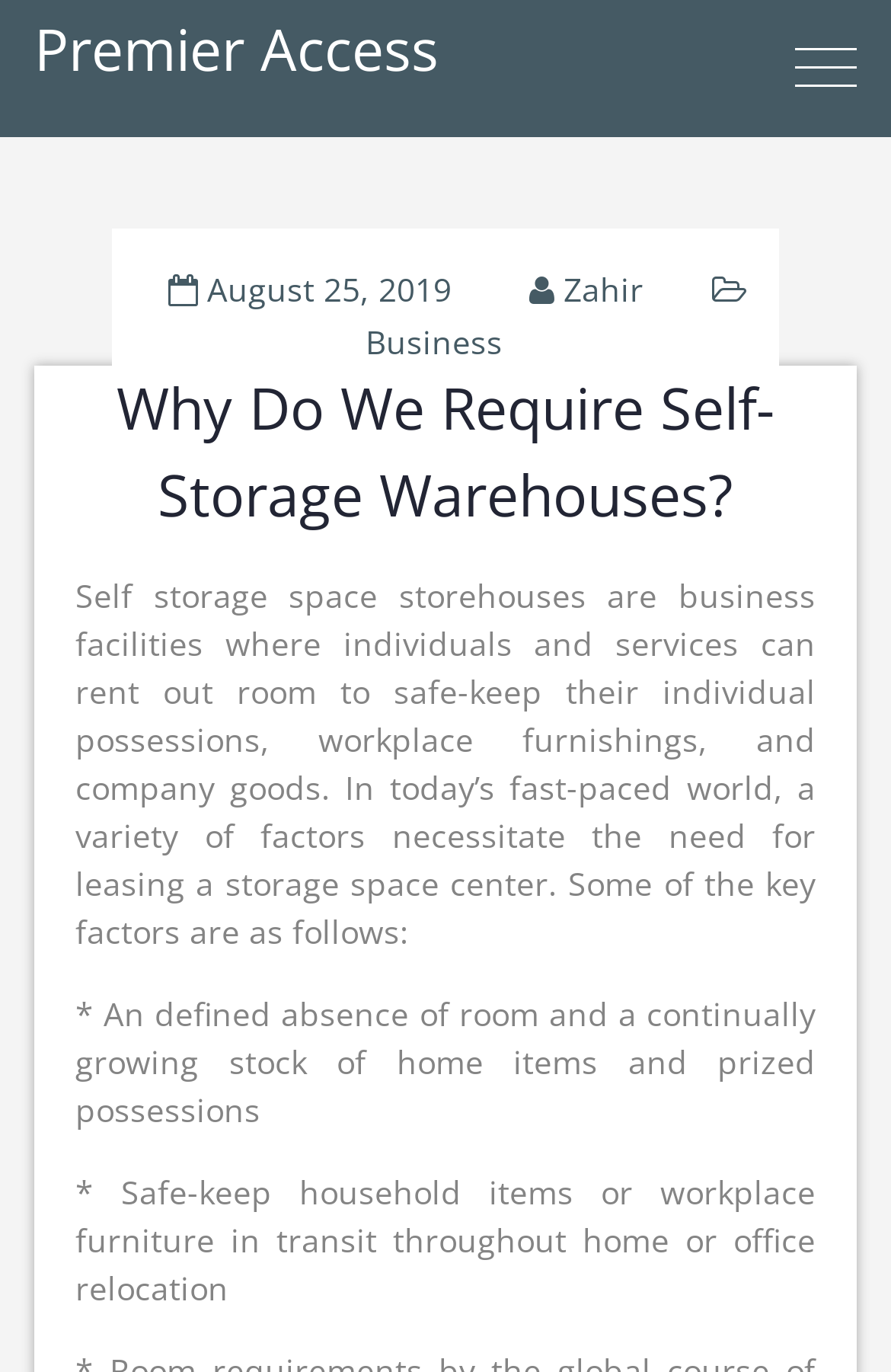What is the bounding box coordinate of the region describing the date of the article?
Please answer using one word or phrase, based on the screenshot.

[0.232, 0.195, 0.506, 0.227]